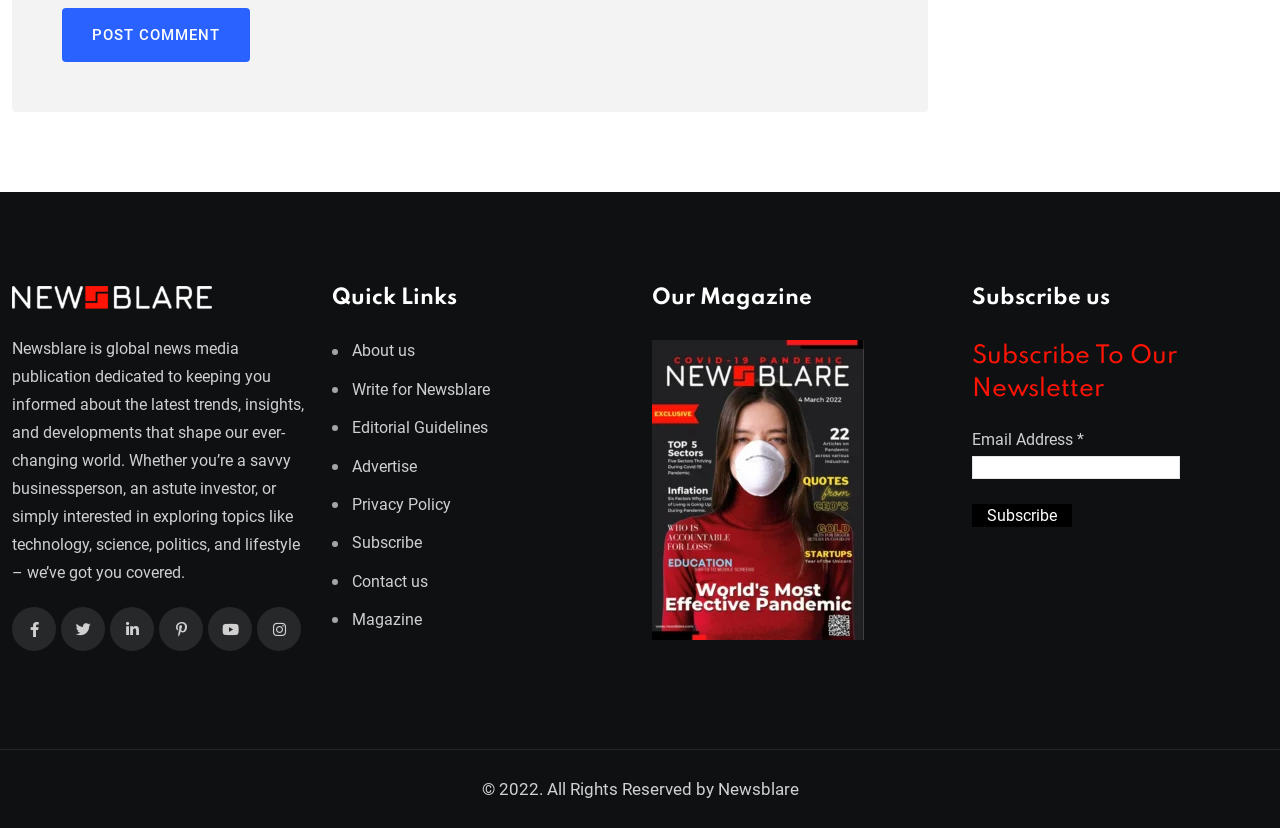Locate the bounding box coordinates of the segment that needs to be clicked to meet this instruction: "View the Magazine".

[0.259, 0.736, 0.33, 0.763]